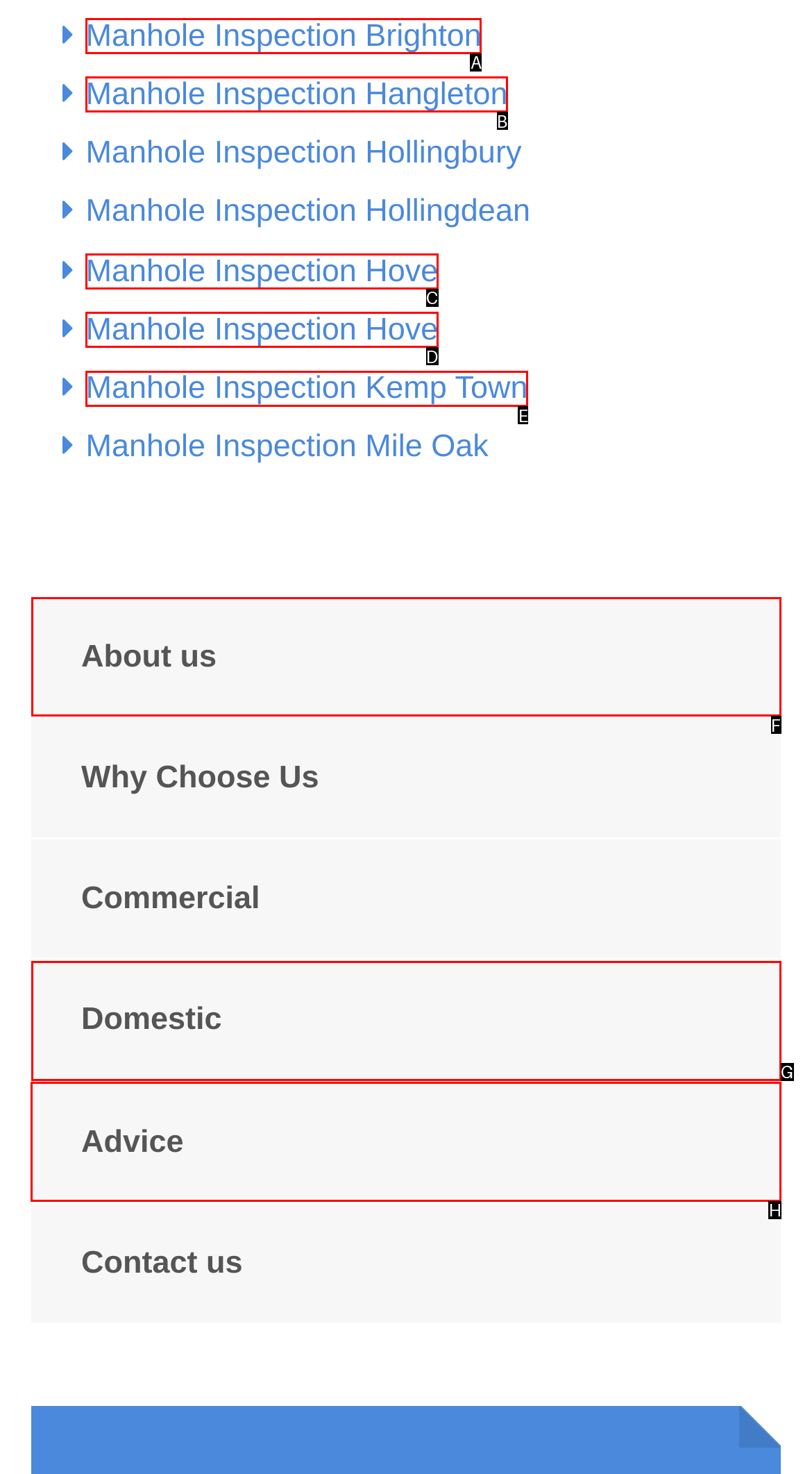Determine the letter of the UI element that will complete the task: Read advice on manhole inspection
Reply with the corresponding letter.

H